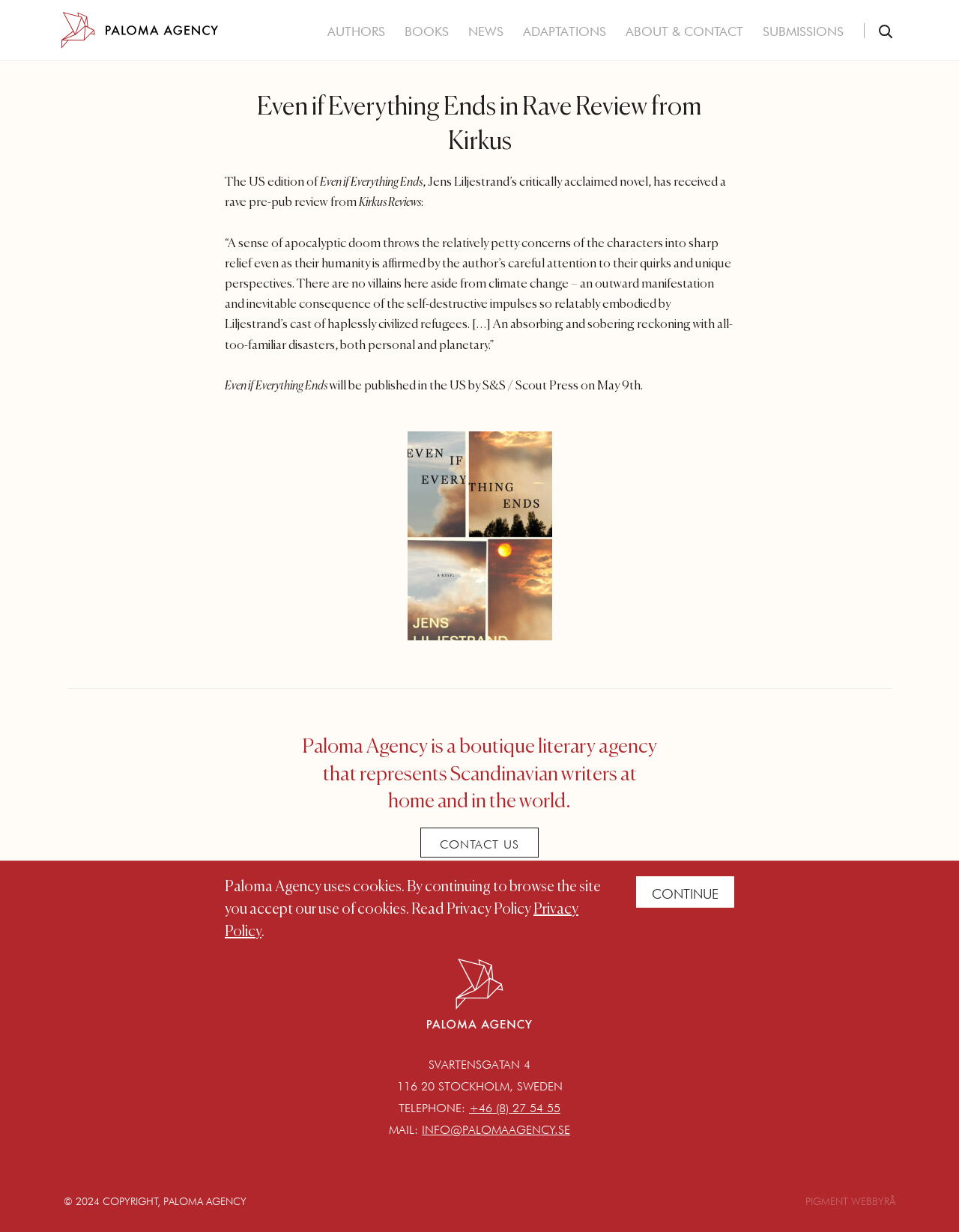What is the name of the publisher of the book 'Even if Everything Ends' in the US?
Based on the screenshot, provide a one-word or short-phrase response.

S&S / Scout Press